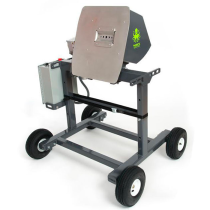Offer a thorough description of the image.

The image depicts the "Munch Machine Mother Bucker," a specialized piece of equipment designed for efficiently de-budding and de-stemming flowers during the harvesting process. This machine features a sturdy framework mounted on durable wheels, allowing for ease of mobility within a commercial grow environment. The stainless steel design enhances durability, while the integrated electronic components suggest automation for improved performance and efficiency. Ideal for large-scale operations, the Munch Machine is engineered to save time and labor costs, making it an essential tool for maximizing productivity in the harvesting of floral crops.